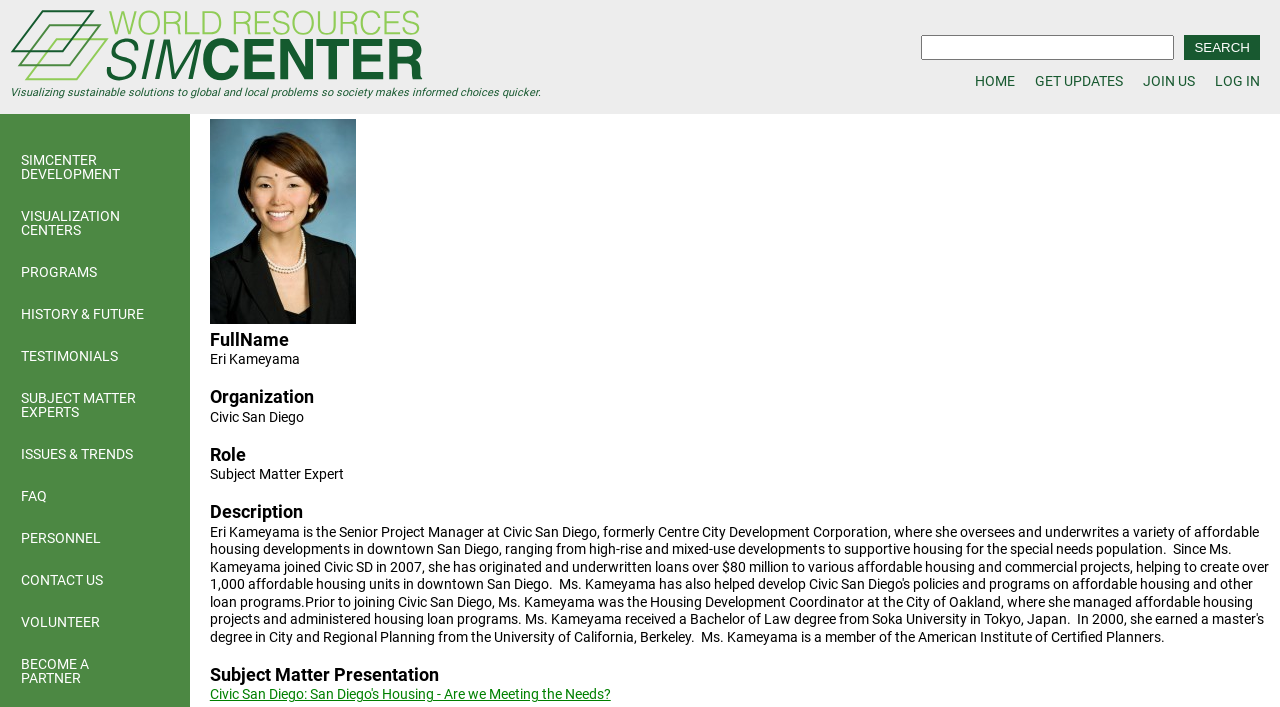Find the bounding box coordinates of the element you need to click on to perform this action: 'learn about Civic San Diego'. The coordinates should be represented by four float values between 0 and 1, in the format [left, top, right, bottom].

[0.164, 0.578, 0.237, 0.601]